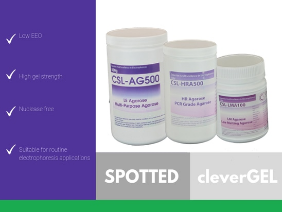What is one of the advantages of these products?
Kindly give a detailed and elaborate answer to the question.

The background of the image includes notable advantages of these products, such as 'Low EEO', 'High gel strength', and 'Nuclease-free', which are essential for ensuring reliable and high-quality results in scientific research, and one of these advantages is Low EEO.